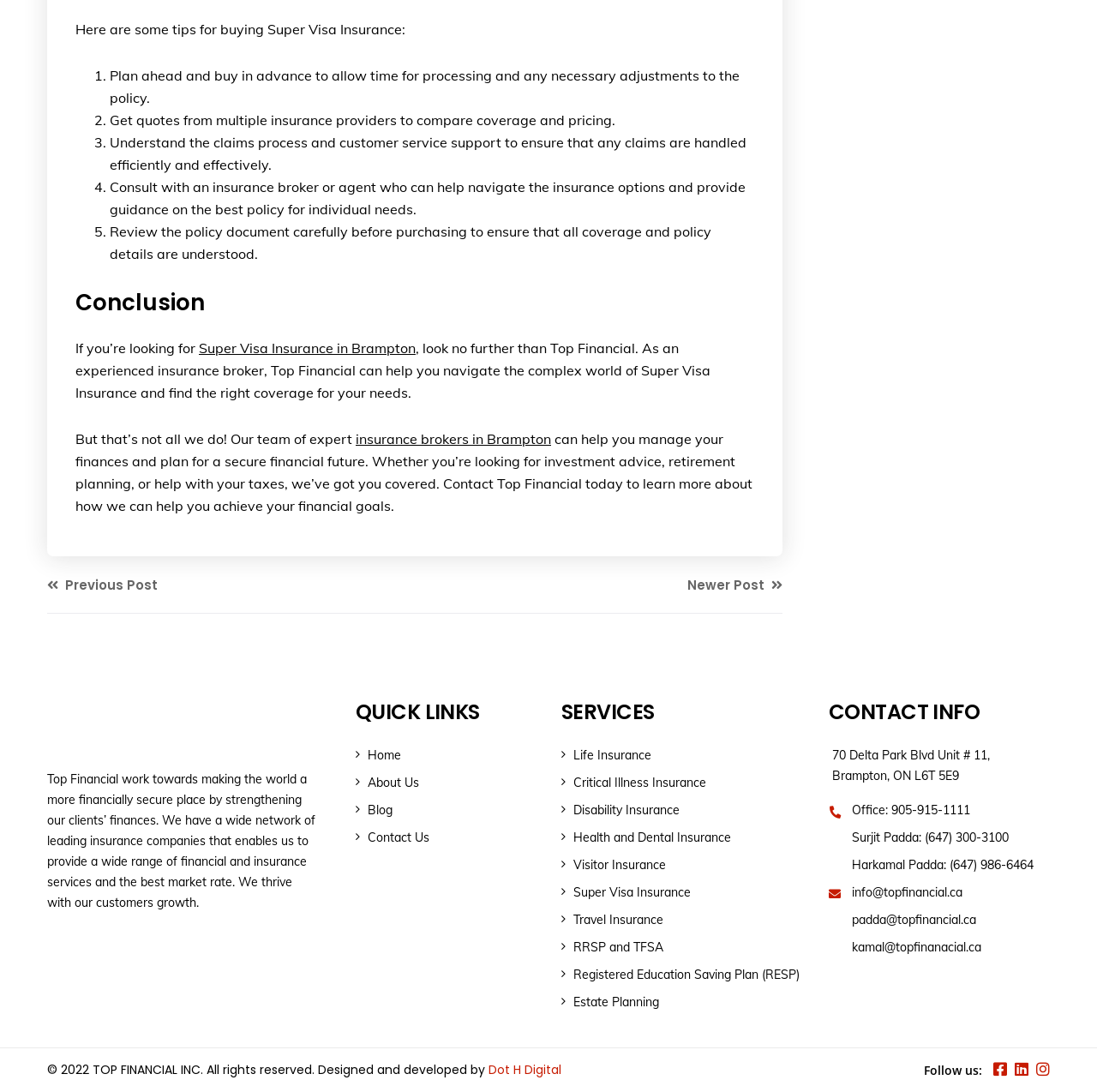Given the element description insurance brokers in Brampton, identify the bounding box coordinates for the UI element on the webpage screenshot. The format should be (top-left x, top-left y, bottom-right x, bottom-right y), with values between 0 and 1.

[0.324, 0.394, 0.502, 0.41]